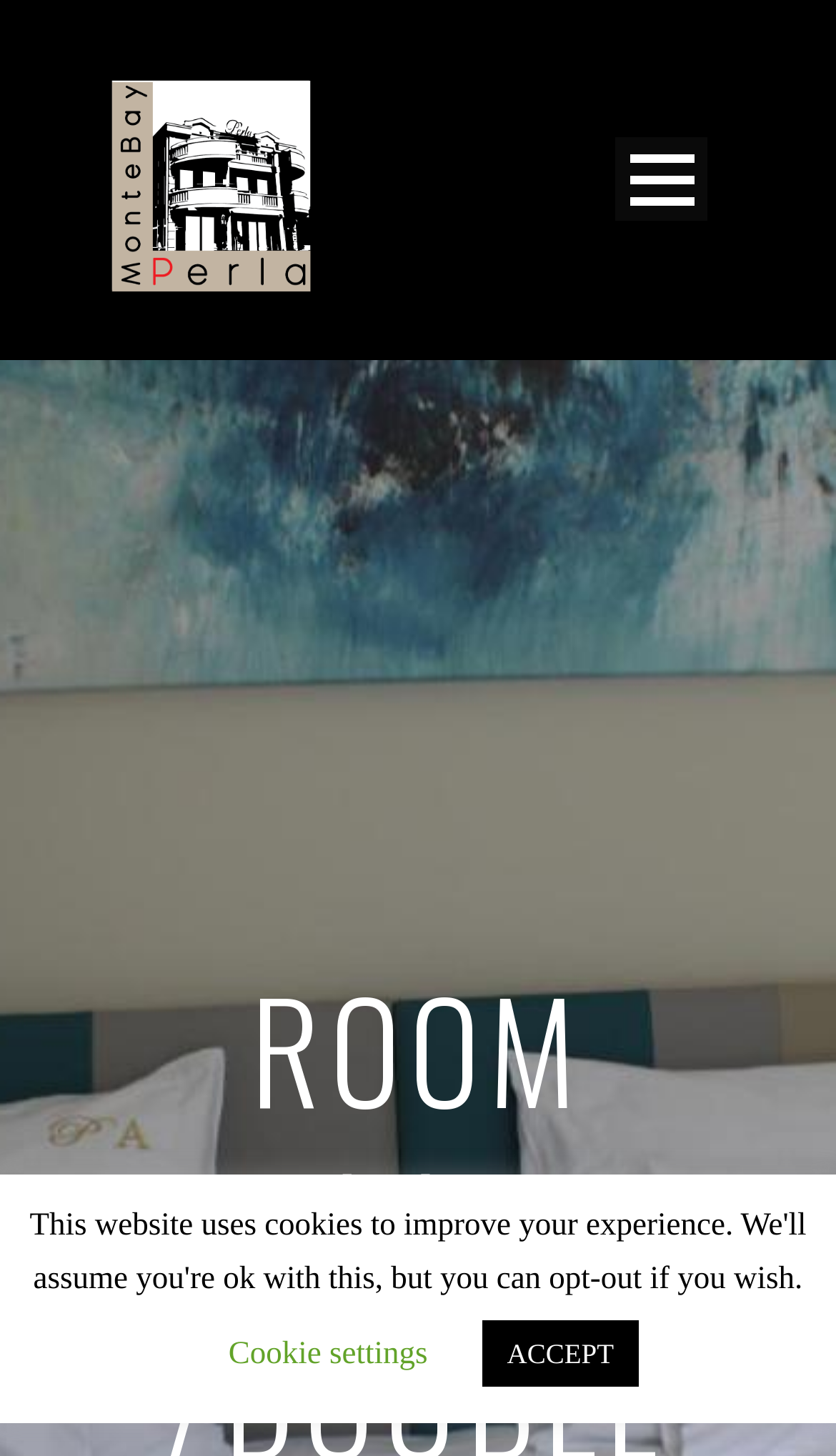Find the bounding box coordinates of the clickable region needed to perform the following instruction: "Open the menu". The coordinates should be provided as four float numbers between 0 and 1, i.e., [left, top, right, bottom].

[0.736, 0.094, 0.846, 0.152]